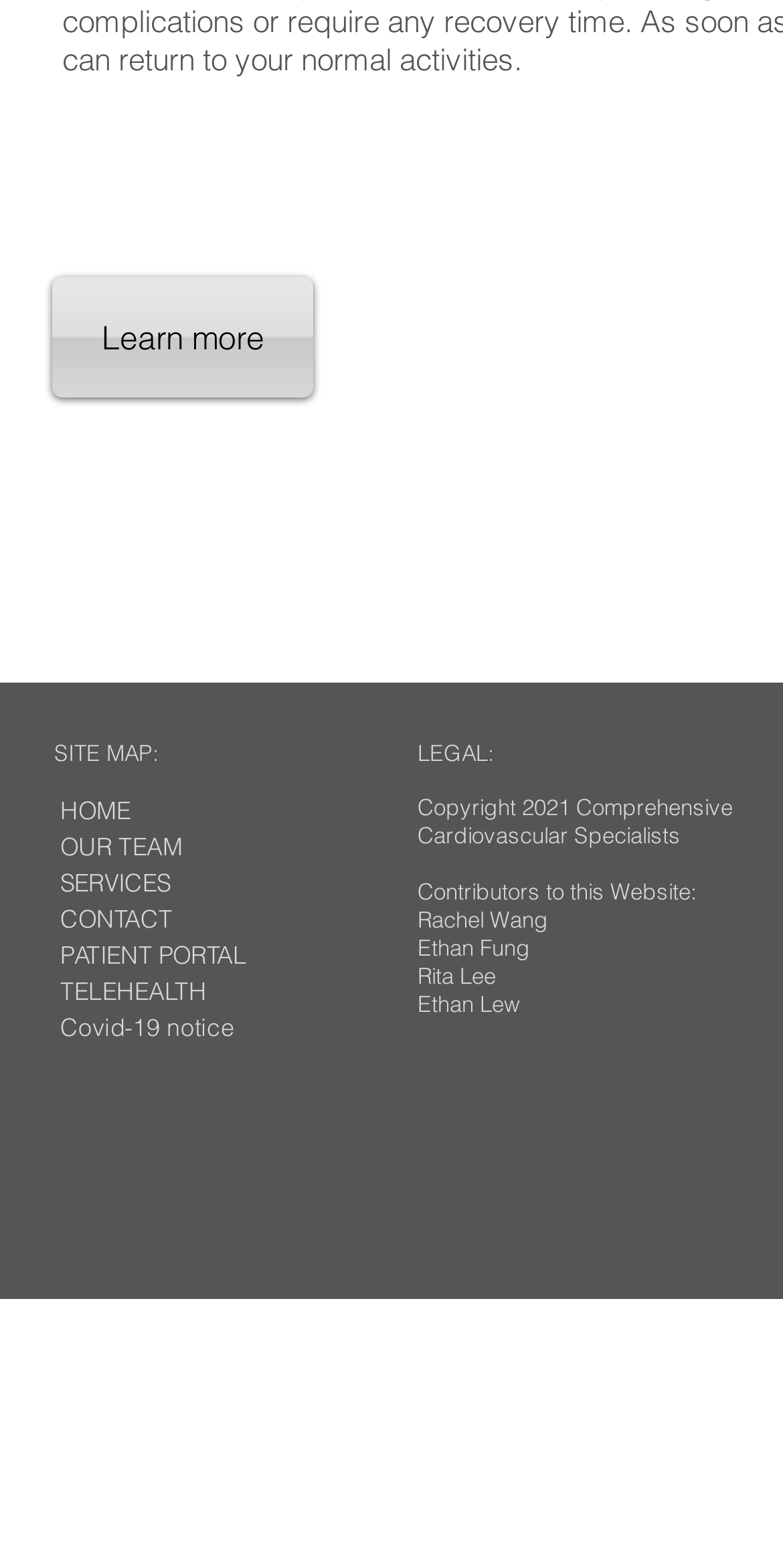Given the description "SERVICES", provide the bounding box coordinates of the corresponding UI element.

[0.051, 0.552, 0.356, 0.575]